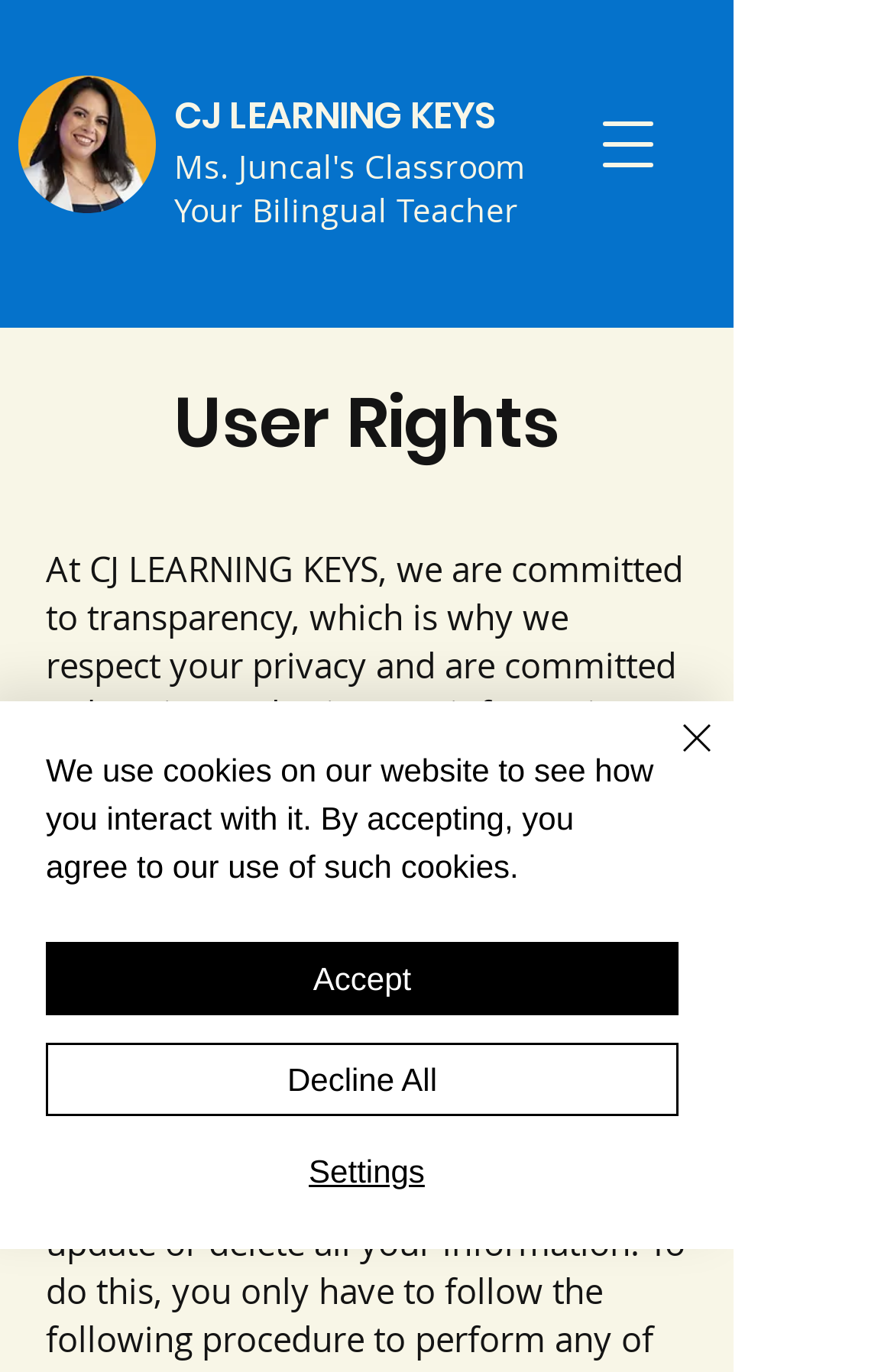What is the purpose of CJ LEARNING KEYS?
Answer the question in a detailed and comprehensive manner.

I found the answer by reading the static text element which states that CJ LEARNING KEYS is committed to transparency and respects users' privacy, indicating that the purpose of the website is to provide a transparent and private learning experience.